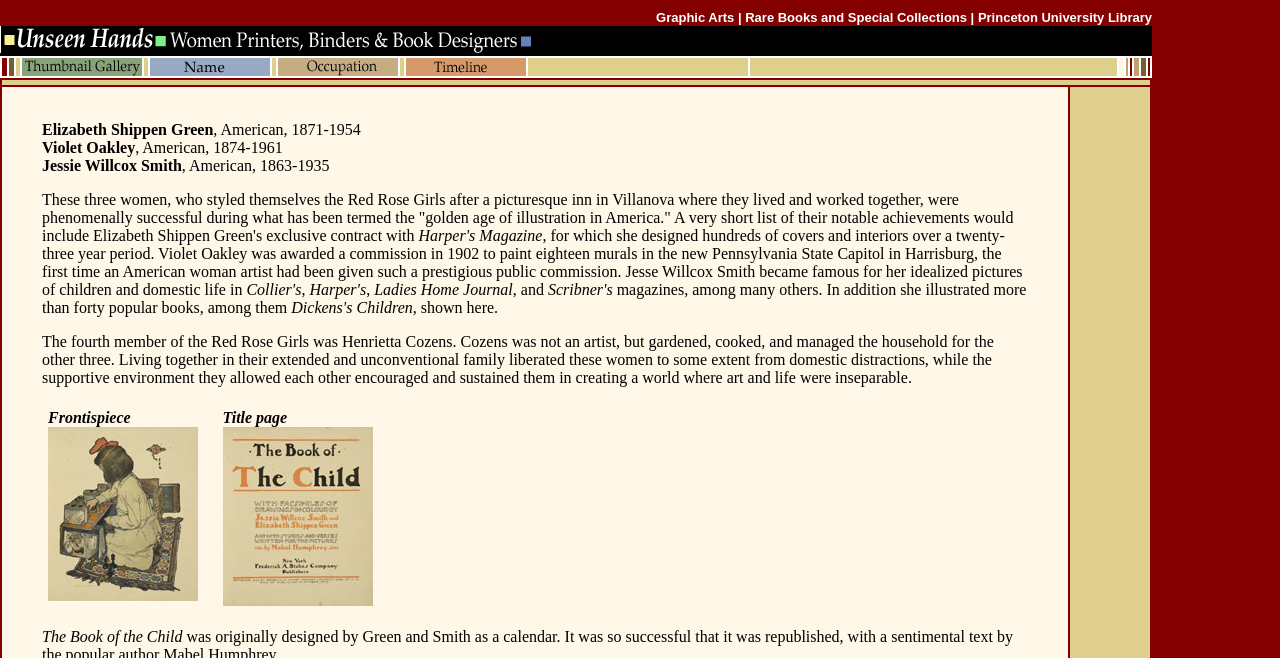Determine the bounding box coordinates of the section to be clicked to follow the instruction: "Click the link to Graphic Arts". The coordinates should be given as four float numbers between 0 and 1, formatted as [left, top, right, bottom].

[0.513, 0.014, 0.574, 0.037]